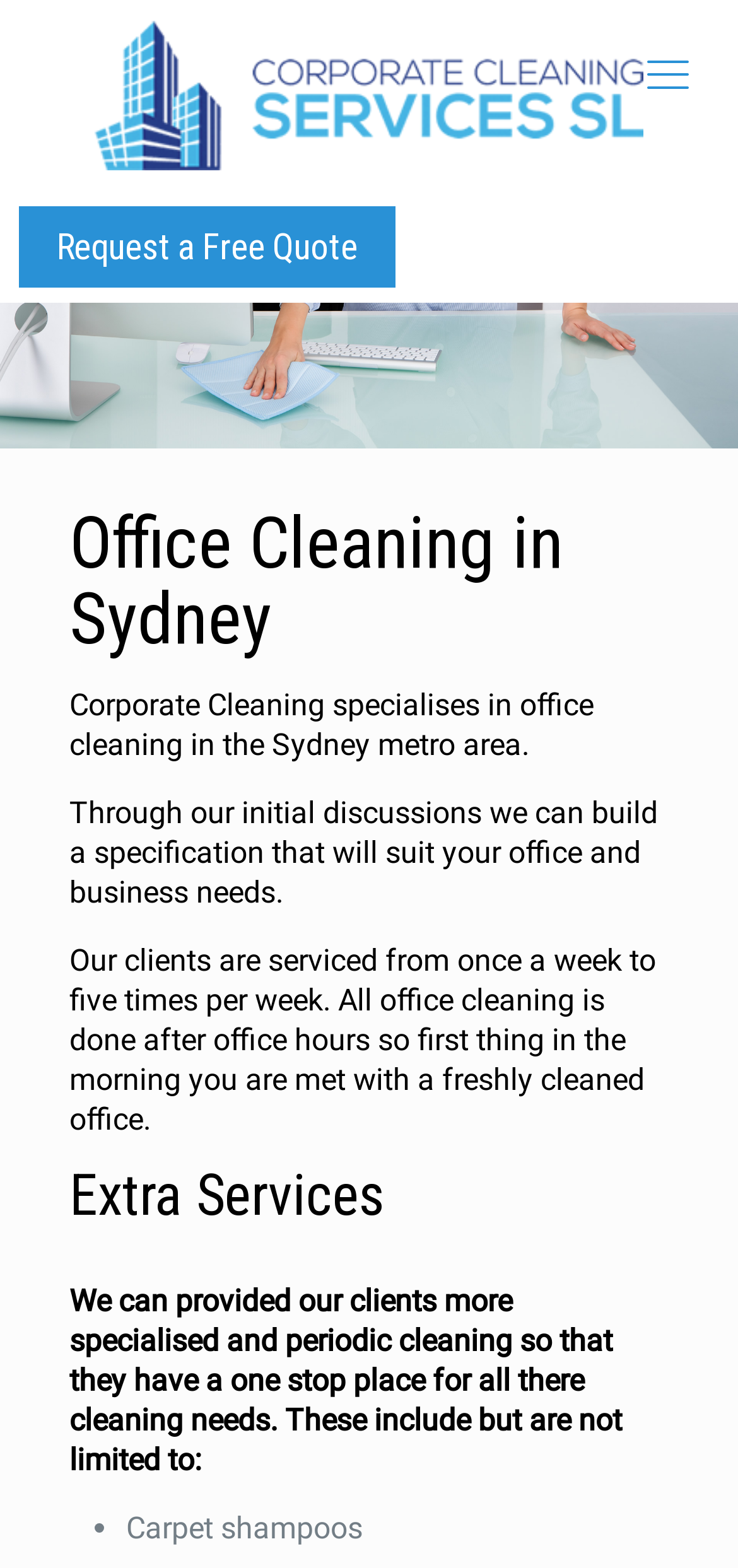Locate the bounding box of the UI element defined by this description: "Request a Free Quote". The coordinates should be given as four float numbers between 0 and 1, formatted as [left, top, right, bottom].

[0.026, 0.132, 0.536, 0.183]